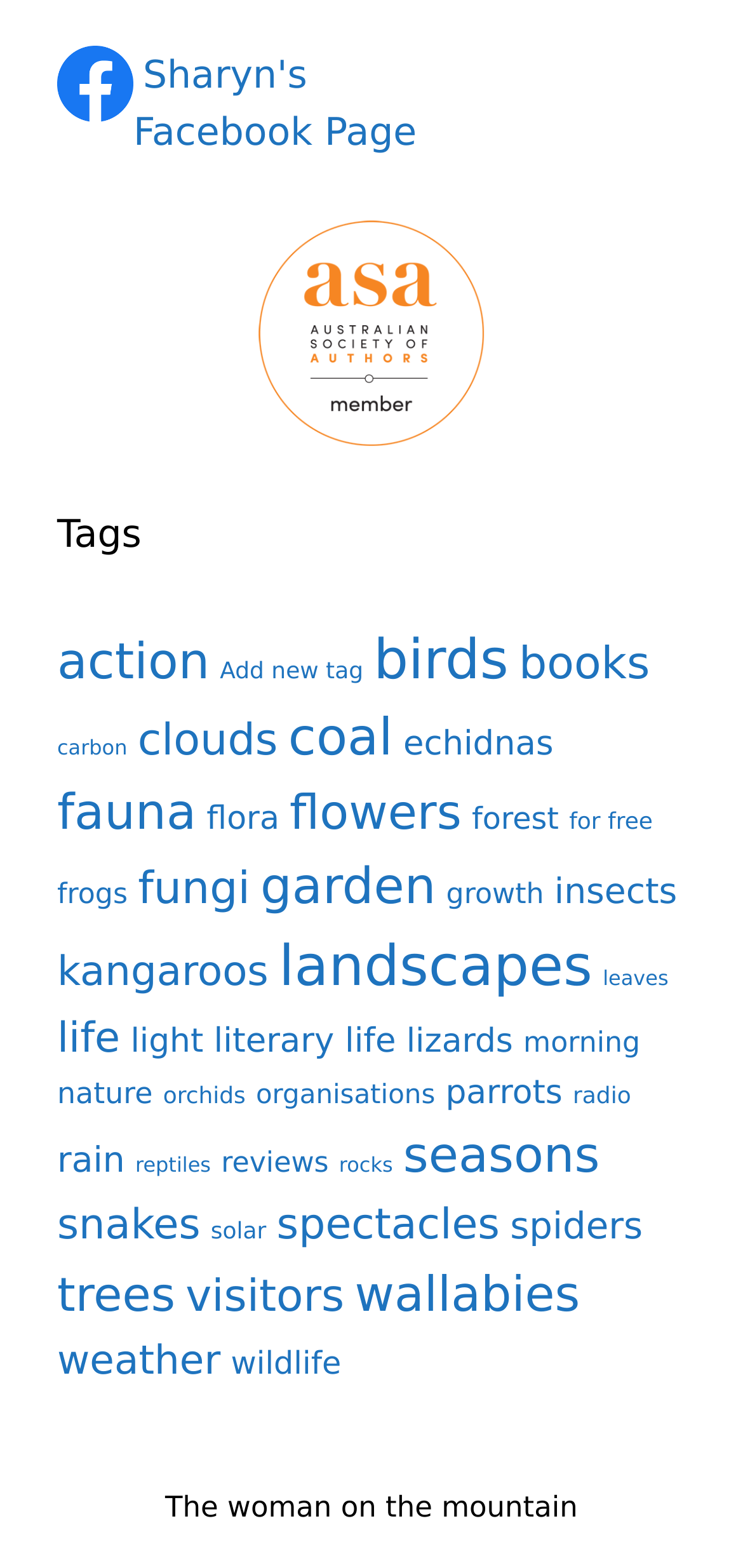Given the element description 20 Movies Like Your Name, predict the bounding box coordinates for the UI element in the webpage screenshot. The format should be (top-left x, top-left y, bottom-right x, bottom-right y), and the values should be between 0 and 1.

None